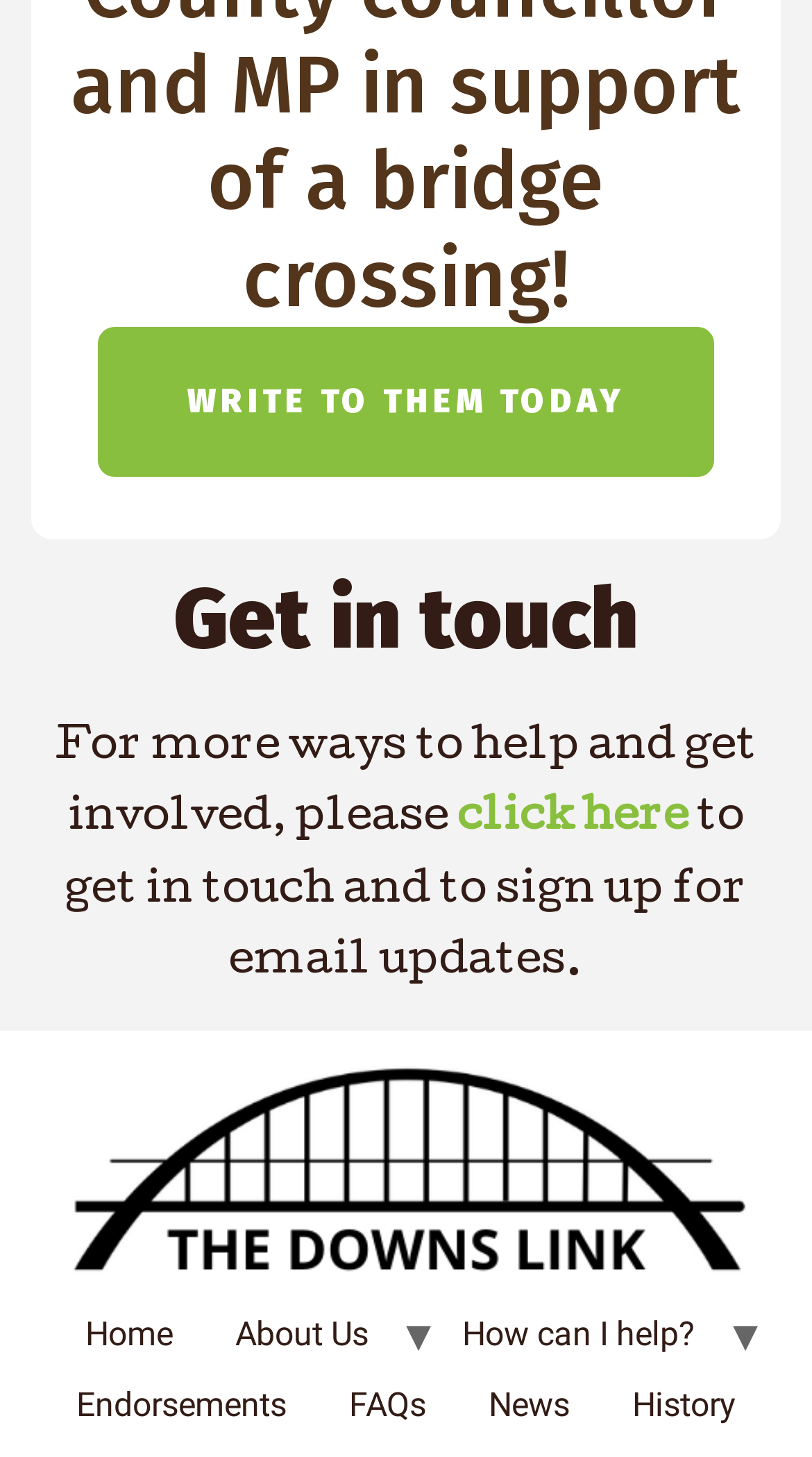Refer to the image and answer the question with as much detail as possible: How many navigation links are at the bottom of the page?

At the bottom of the page, there are 7 navigation links: 'Bridge the Downs Link', 'Home', 'About Us', 'How can I help?', 'Endorsements', 'FAQs', and 'News'.